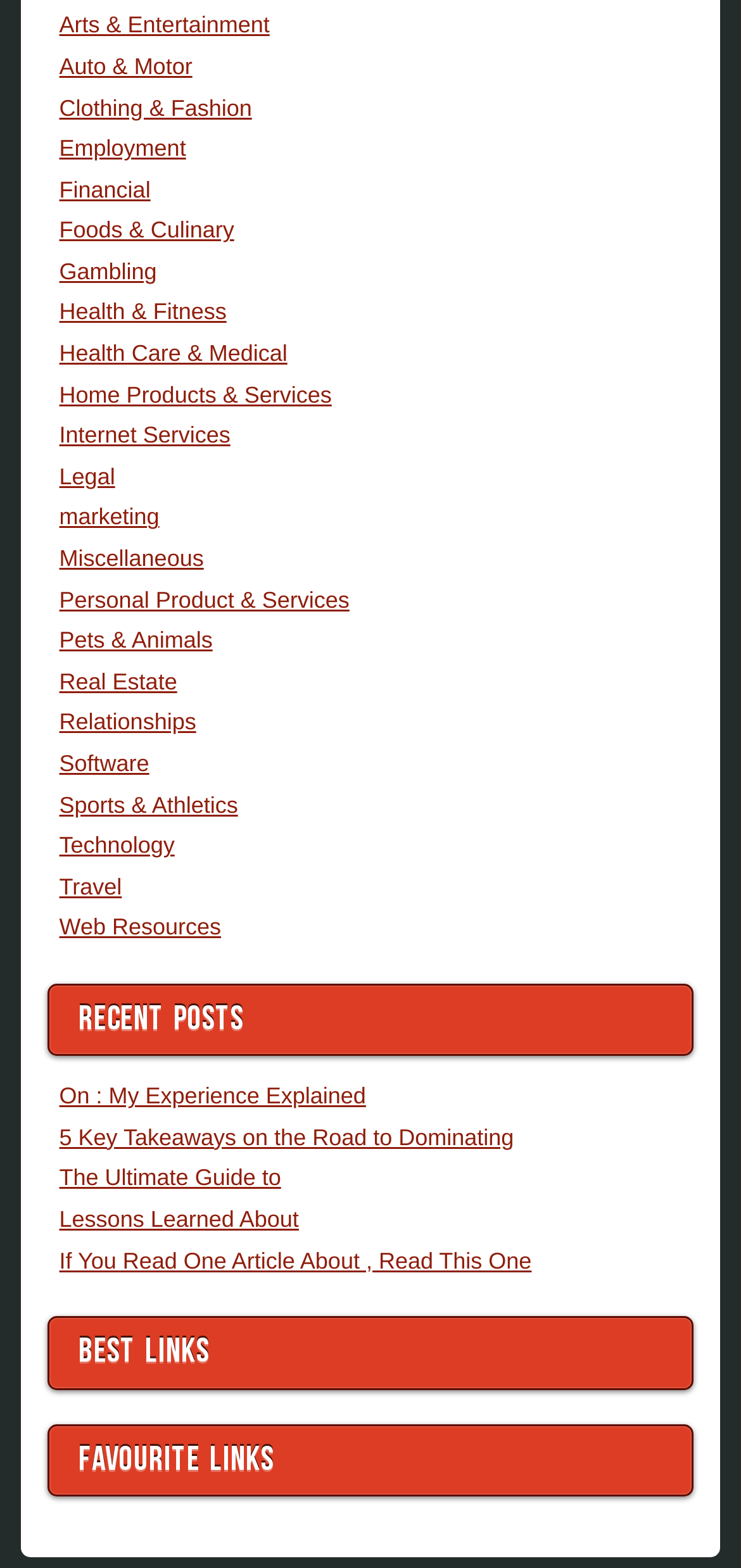Show the bounding box coordinates of the region that should be clicked to follow the instruction: "Check the favourite links."

[0.065, 0.908, 0.935, 0.954]